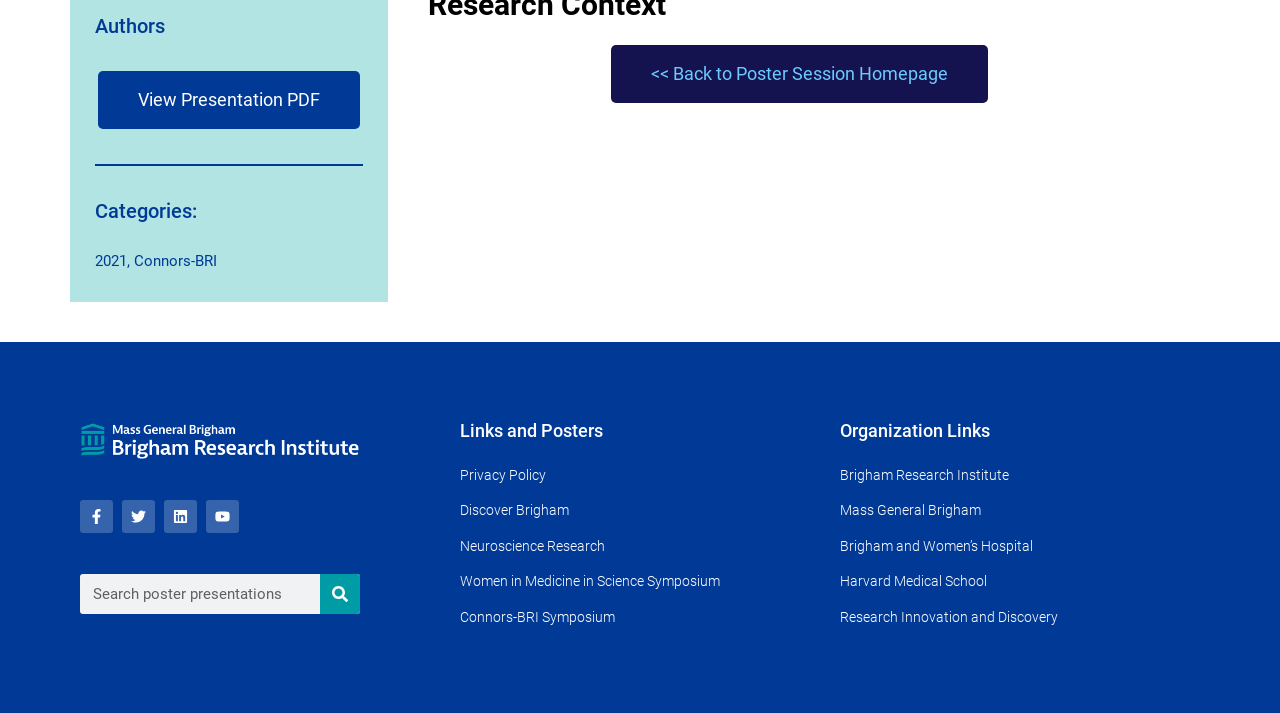From the webpage screenshot, identify the region described by Research Innovation and Discovery. Provide the bounding box coordinates as (top-left x, top-left y, bottom-right x, bottom-right y), with each value being a floating point number between 0 and 1.

[0.656, 0.844, 0.937, 0.887]